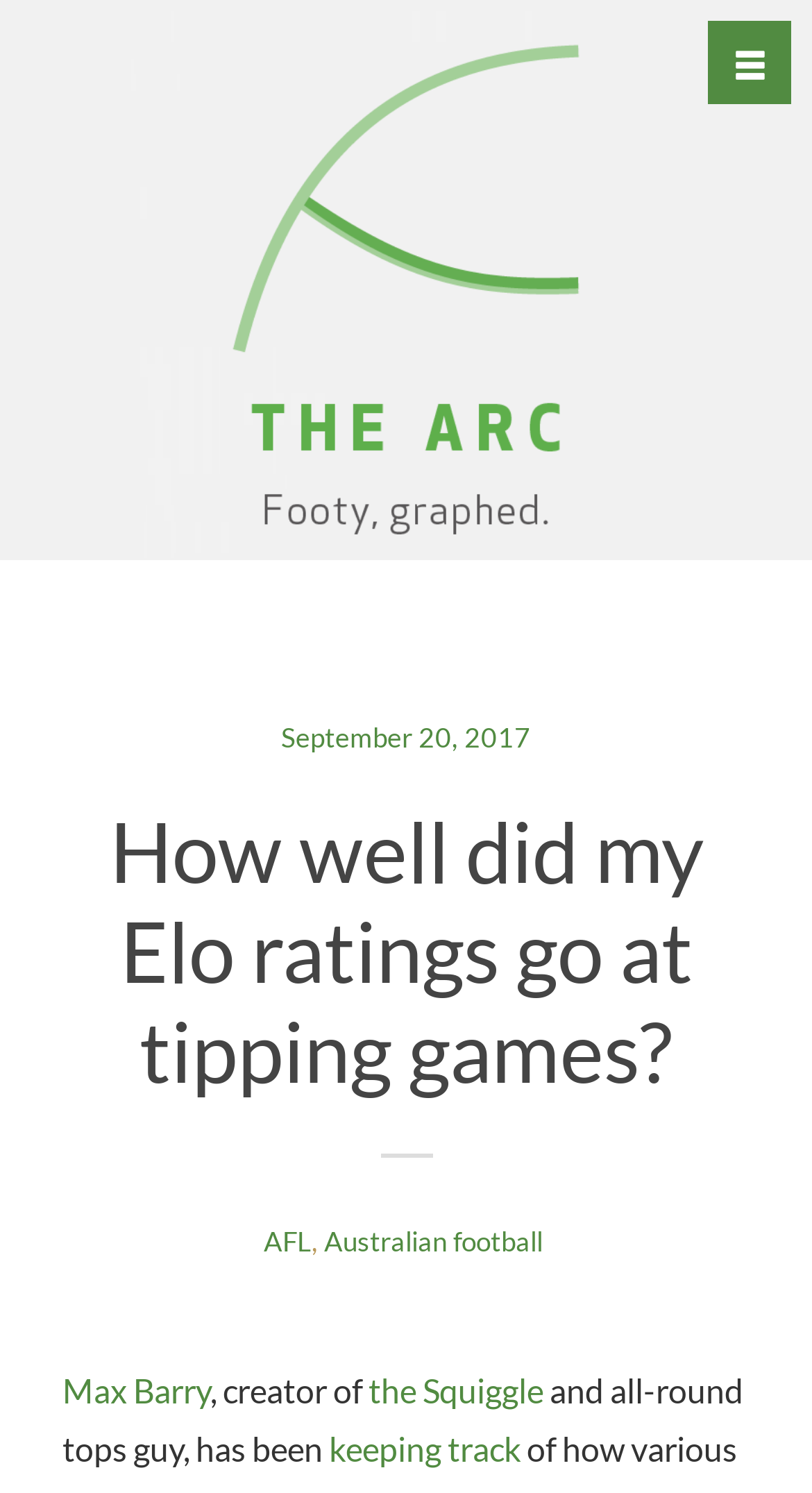Please find the bounding box coordinates of the clickable region needed to complete the following instruction: "Click the link to THE ARC". The bounding box coordinates must consist of four float numbers between 0 and 1, i.e., [left, top, right, bottom].

[0.0, 0.382, 0.326, 0.434]